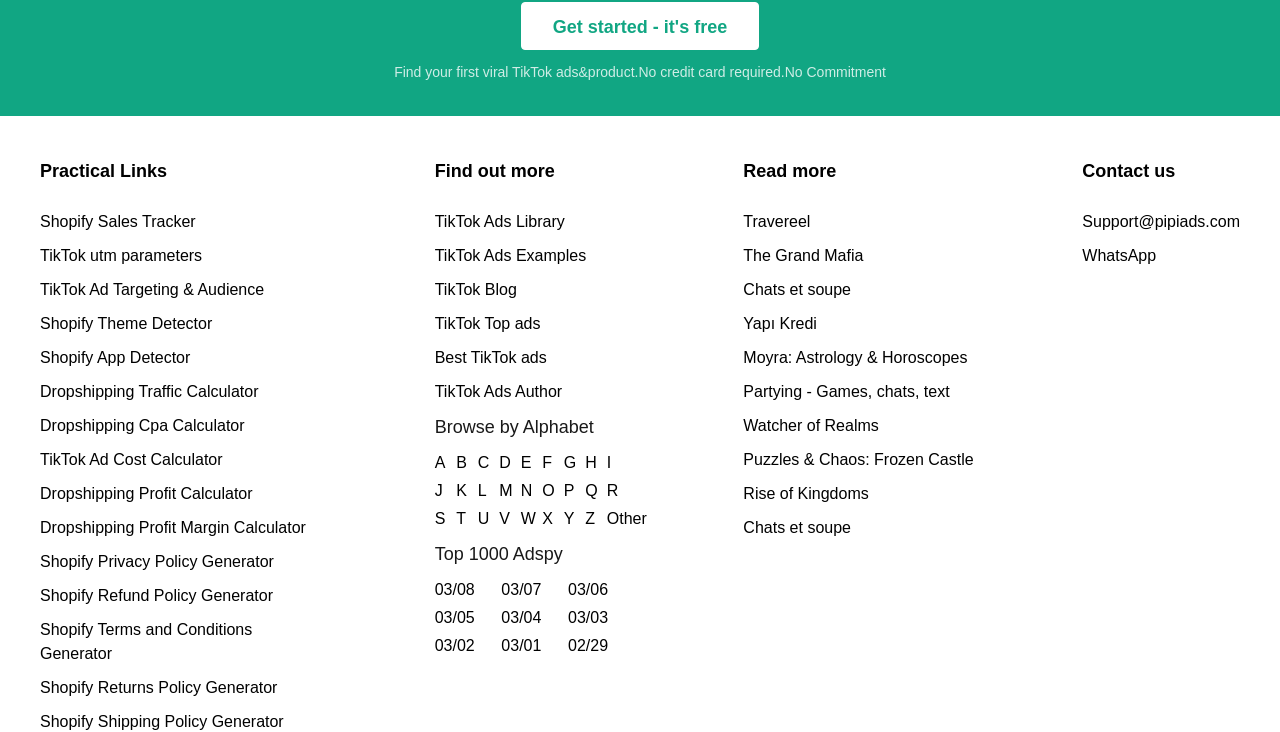Pinpoint the bounding box coordinates for the area that should be clicked to perform the following instruction: "Explore TikTok Ads Library".

[0.34, 0.287, 0.441, 0.325]